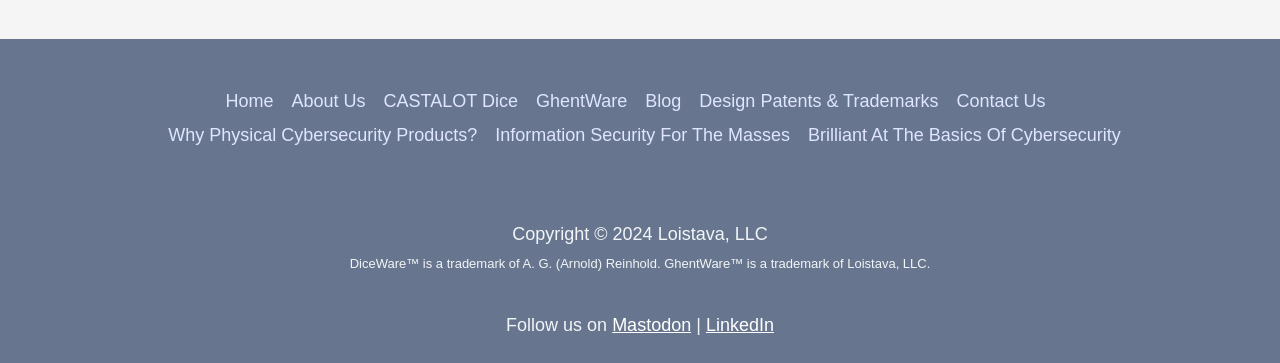Reply to the question with a brief word or phrase: What social media platform is mentioned after 'Follow us on'?

Mastodon